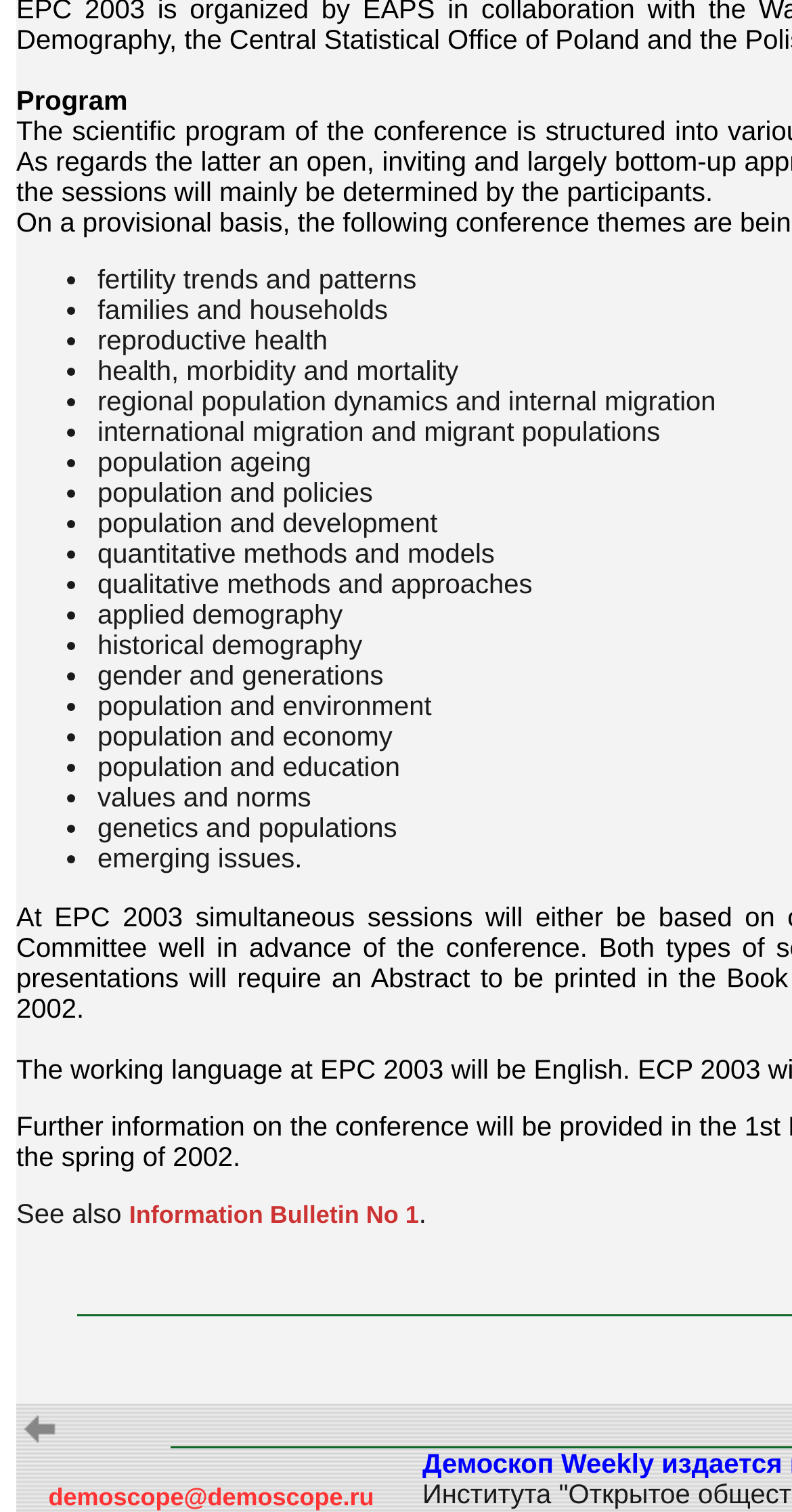Provide a single word or phrase to answer the given question: 
How many topics are listed?

24